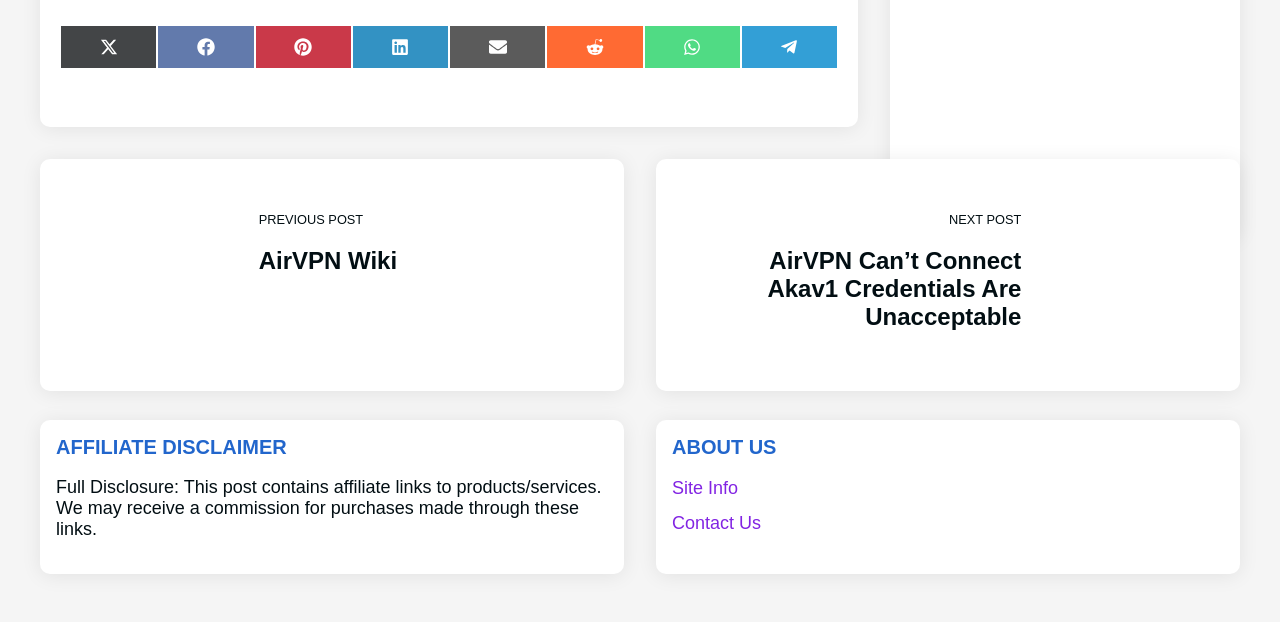Identify the bounding box coordinates for the UI element described as: "Share on Email". The coordinates should be provided as four floats between 0 and 1: [left, top, right, bottom].

[0.351, 0.041, 0.427, 0.111]